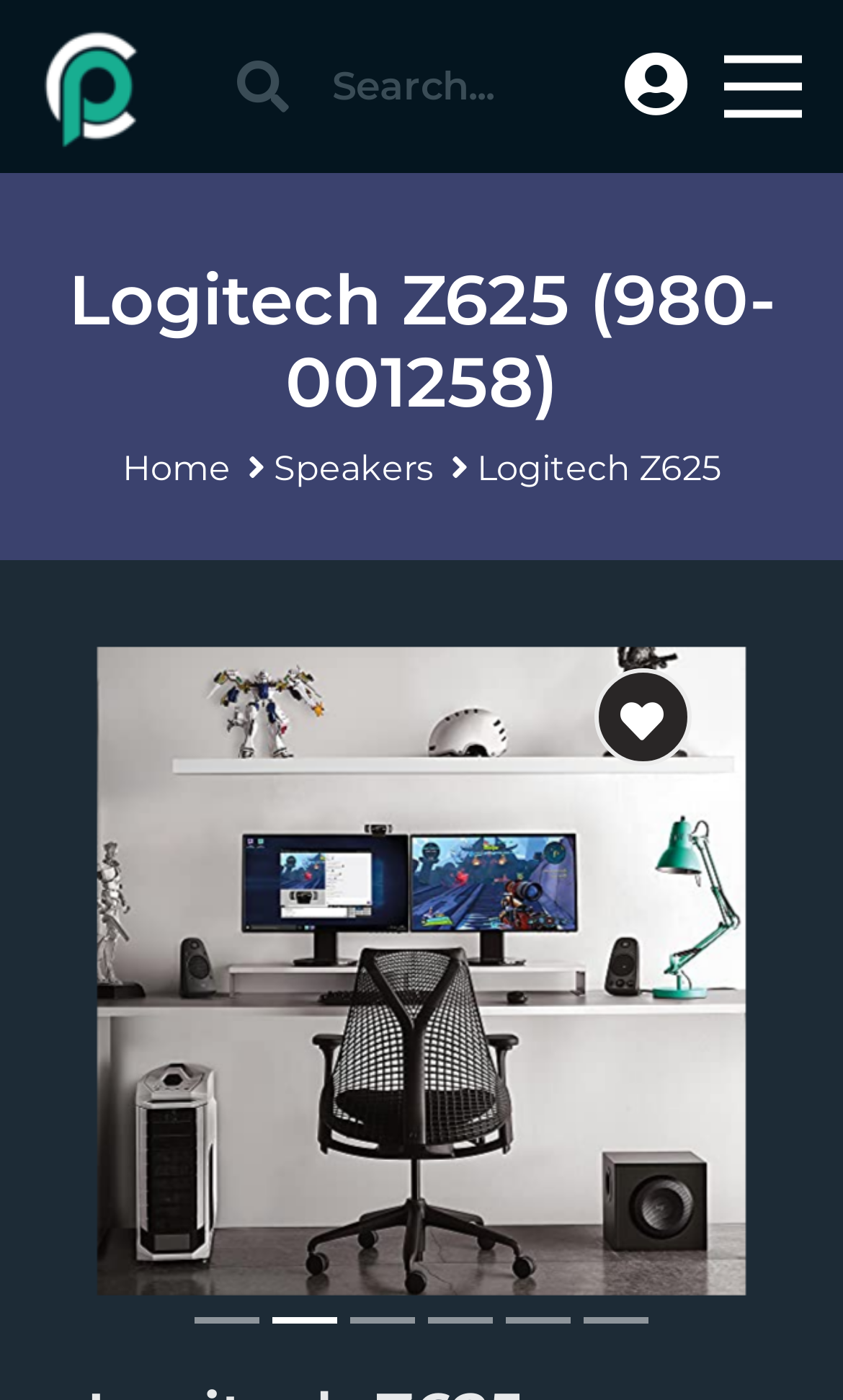Write a detailed summary of the webpage, including text, images, and layout.

The webpage is about the Logitech Z625 Powerful THX Certified 2.1 Speaker System with Optical Input (980-001258). At the top, there is a header section that spans the entire width of the page. Within this section, there is a link to "PC Builder" on the left, accompanied by a small image. Next to it is a search box with a placeholder text "Search...". On the right side of the header, there is a link with a magnifying glass icon and a button with an image.

Below the header, there is a large heading that takes up most of the page width, displaying the product name "Logitech Z625 (980-001258)". Underneath the heading, there are three links arranged horizontally: "Home", "Speakers", and "Logitech Z625". These links are positioned near the top of the page.

Further down, there is a link with a star icon, and two more links with no text, one on the left and one on the right side of the page, near the bottom.